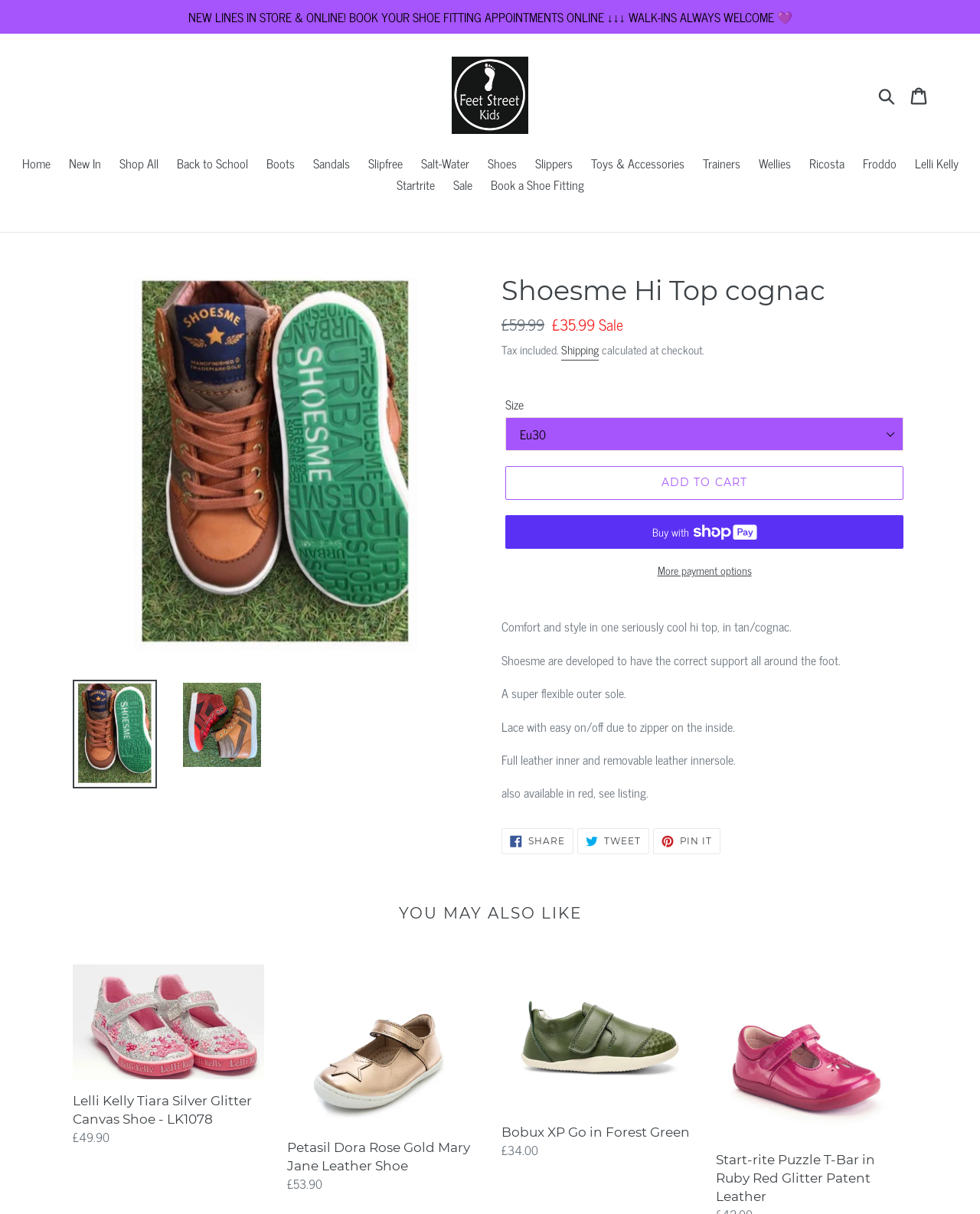Show the bounding box coordinates of the element that should be clicked to complete the task: "Click on the 'Shoesme Hi Top cognac' image".

[0.136, 0.229, 0.427, 0.536]